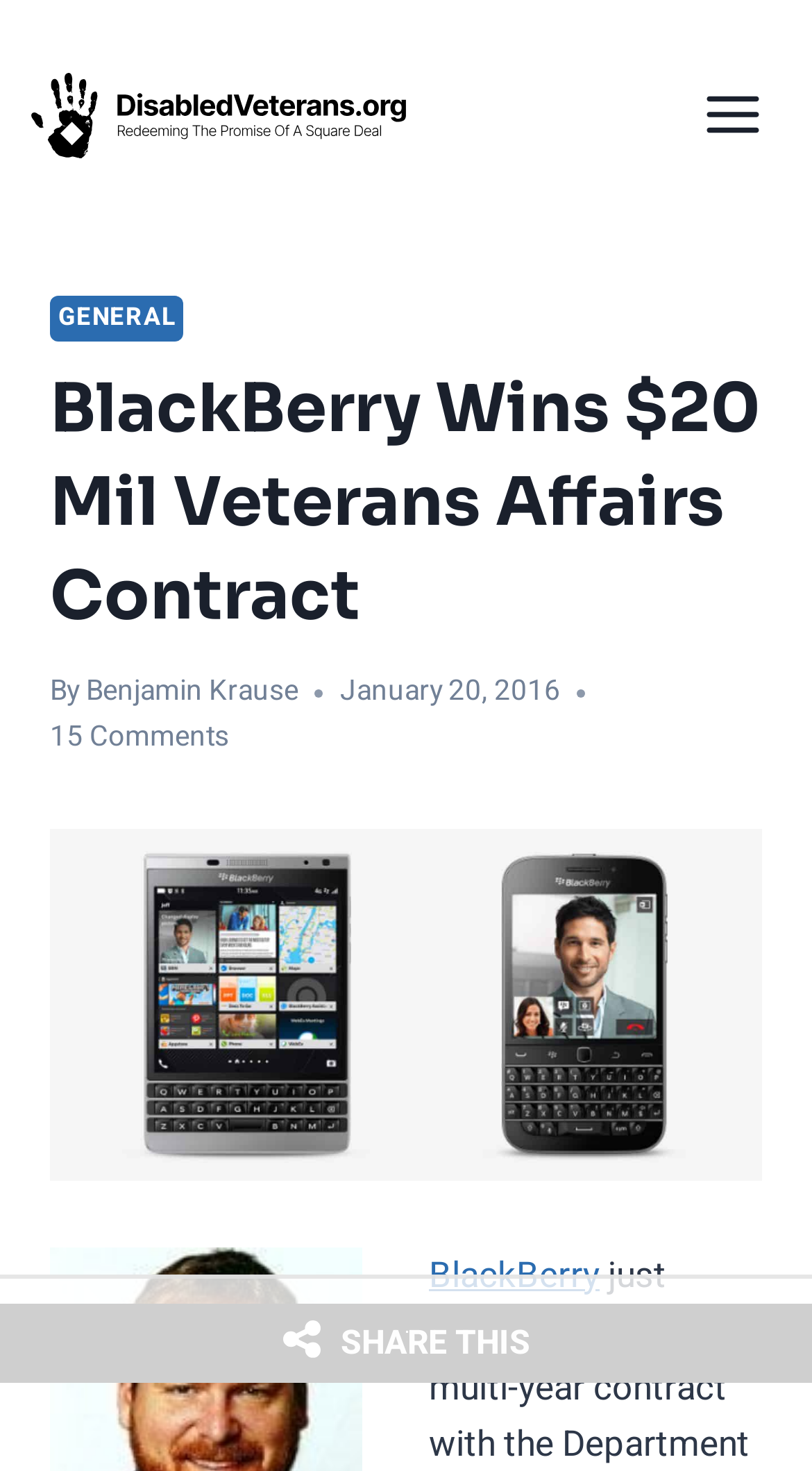Respond with a single word or phrase to the following question:
What is the date of the article?

January 20, 2016